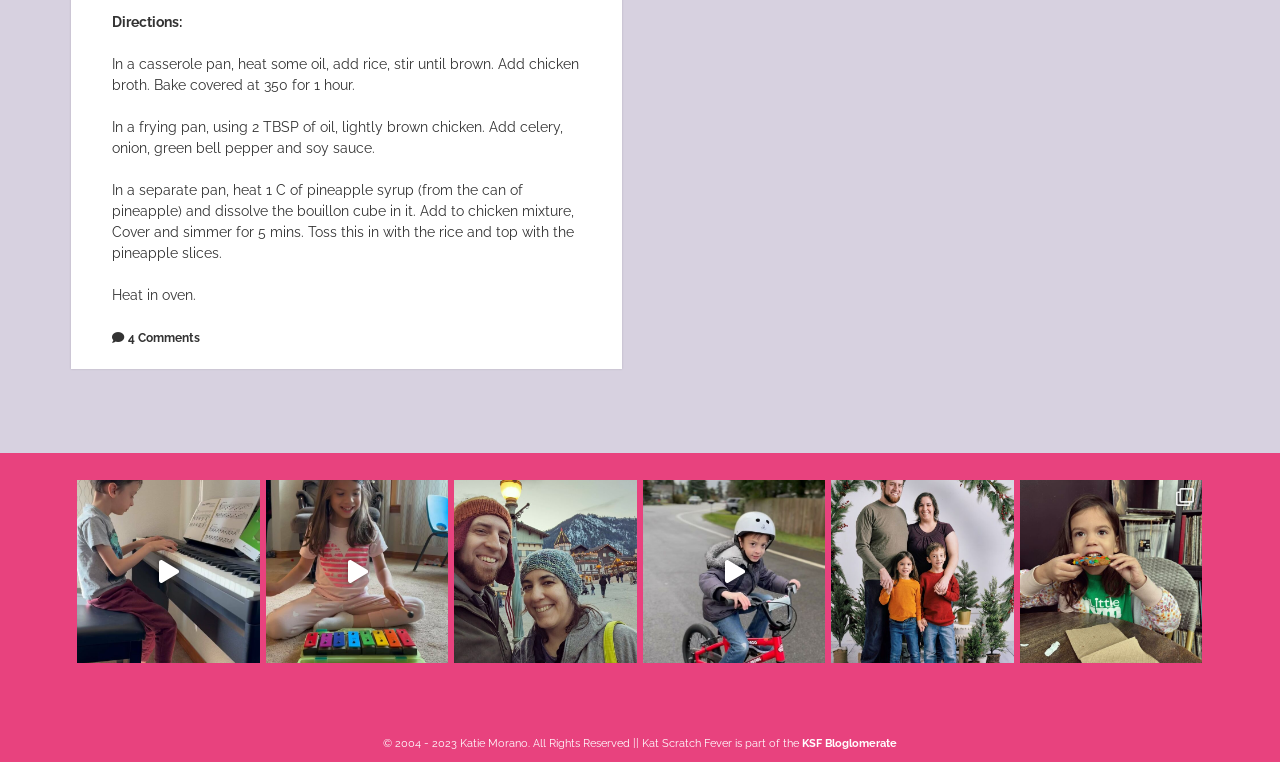Give a one-word or short phrase answer to the question: 
What is the first step in the recipe?

Heat oil in a casserole pan